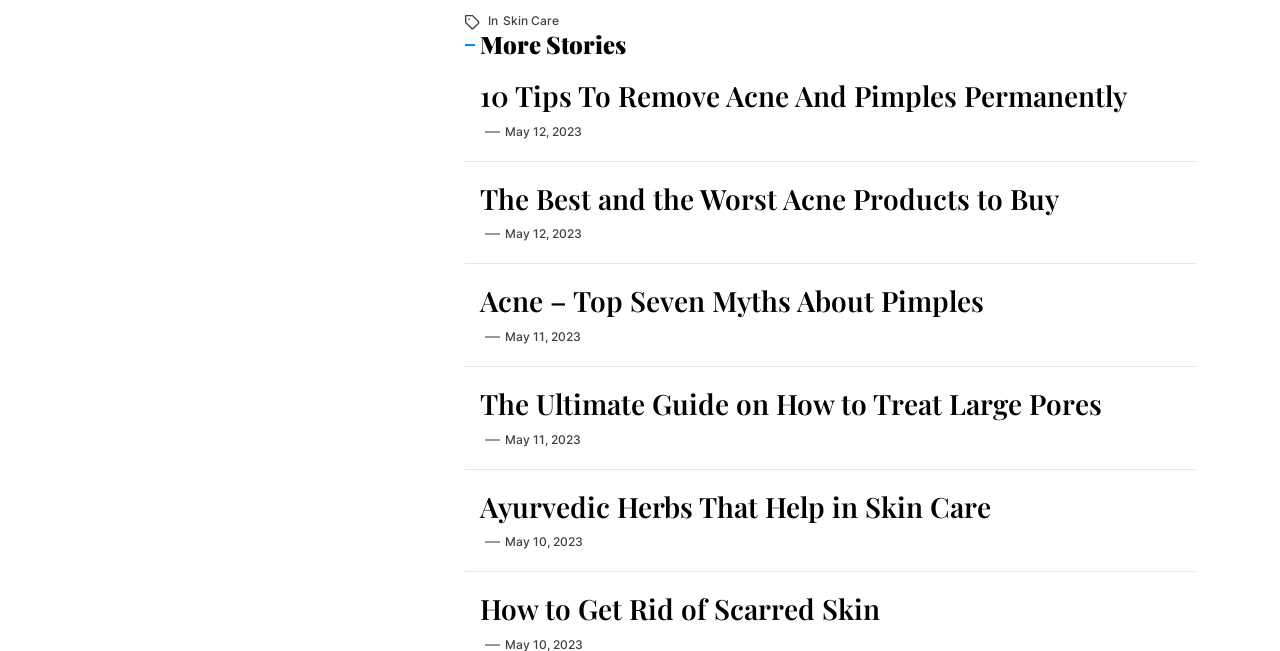Please examine the image and provide a detailed answer to the question: What is the title of the first article?

The first article has a heading element with the text '10 Tips To Remove Acne And Pimples Permanently', which is the title of the first article.